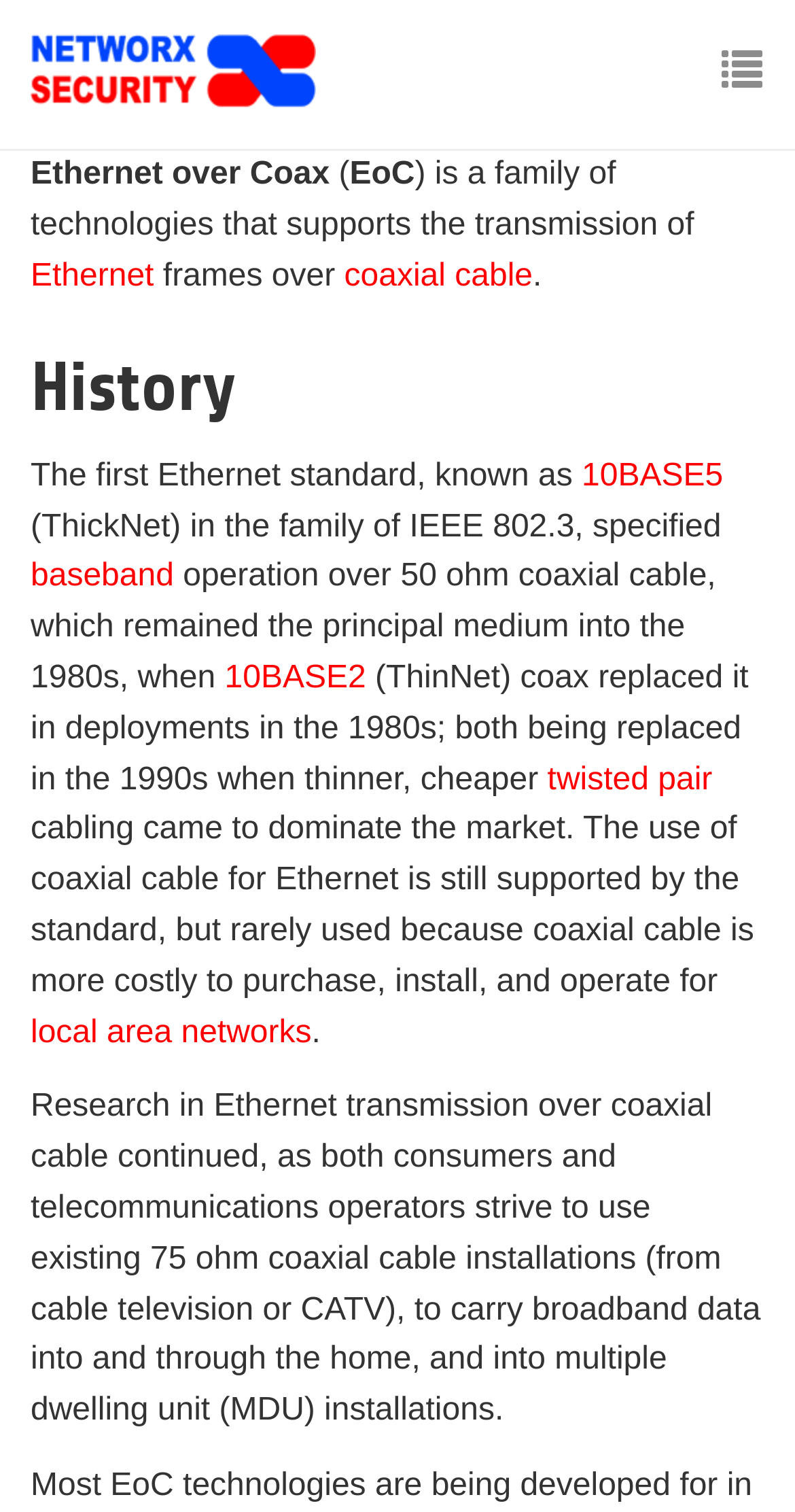Please identify the bounding box coordinates of the region to click in order to complete the task: "Explore local area networks". The coordinates must be four float numbers between 0 and 1, specified as [left, top, right, bottom].

[0.038, 0.671, 0.392, 0.694]